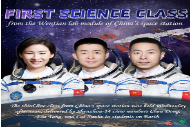Break down the image and describe every detail you can observe.

The image celebrates the "First Science Class" conducted by Chinese astronauts from the Tianhe core module of China's space station. It features three astronauts prominently displayed against a backdrop of space. Each astronaut is shown wearing a space suit, embodying the spirit of exploration and innovation. The class aims to engage students back on Earth, bridging the gap between space education and classroom learning. This initiative highlights China's advancements in space technology and education, demonstrating a commitment to inspiring future generations in the field of science and exploration.